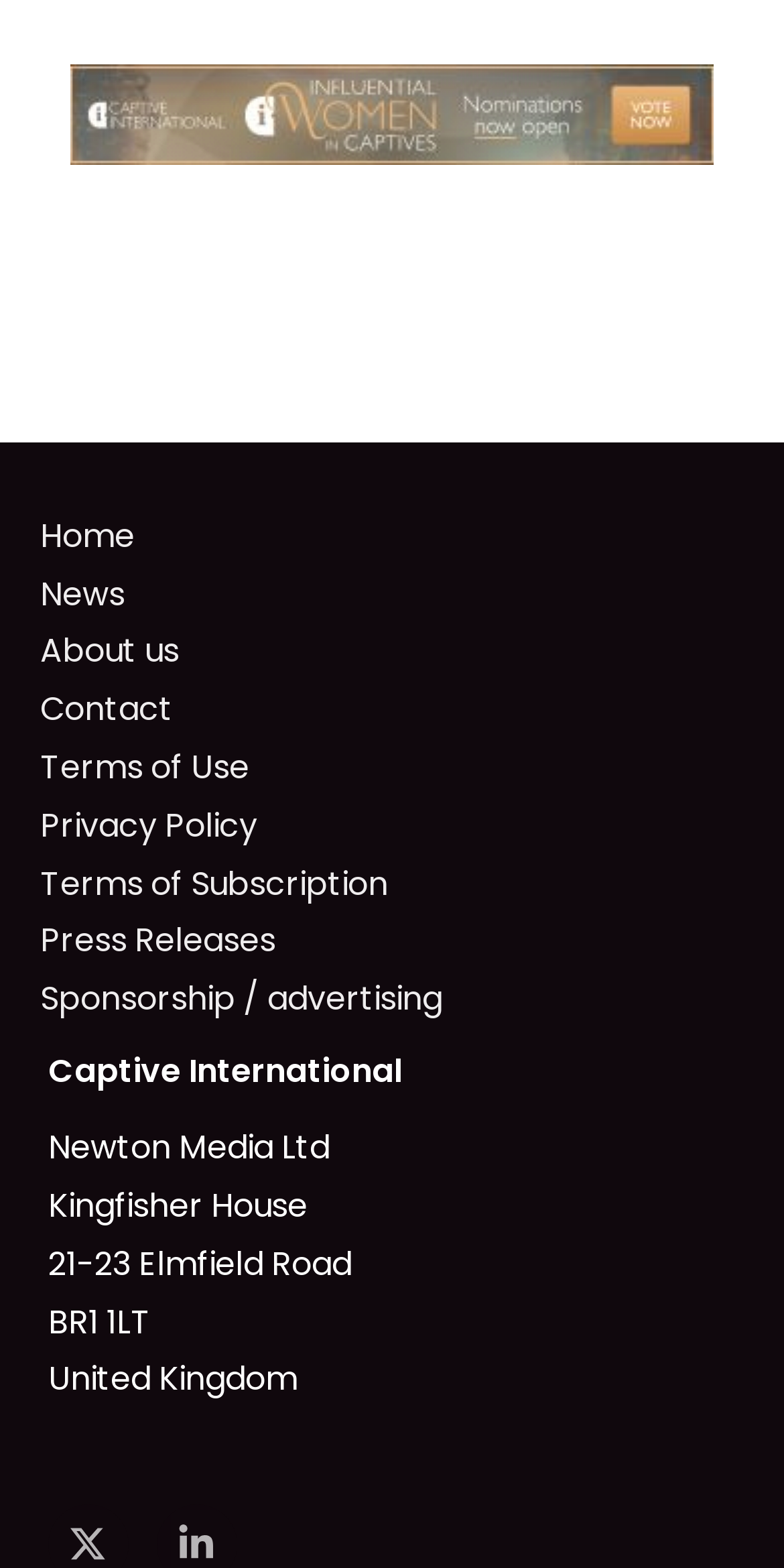Please determine the bounding box coordinates of the element's region to click for the following instruction: "View member directory".

None